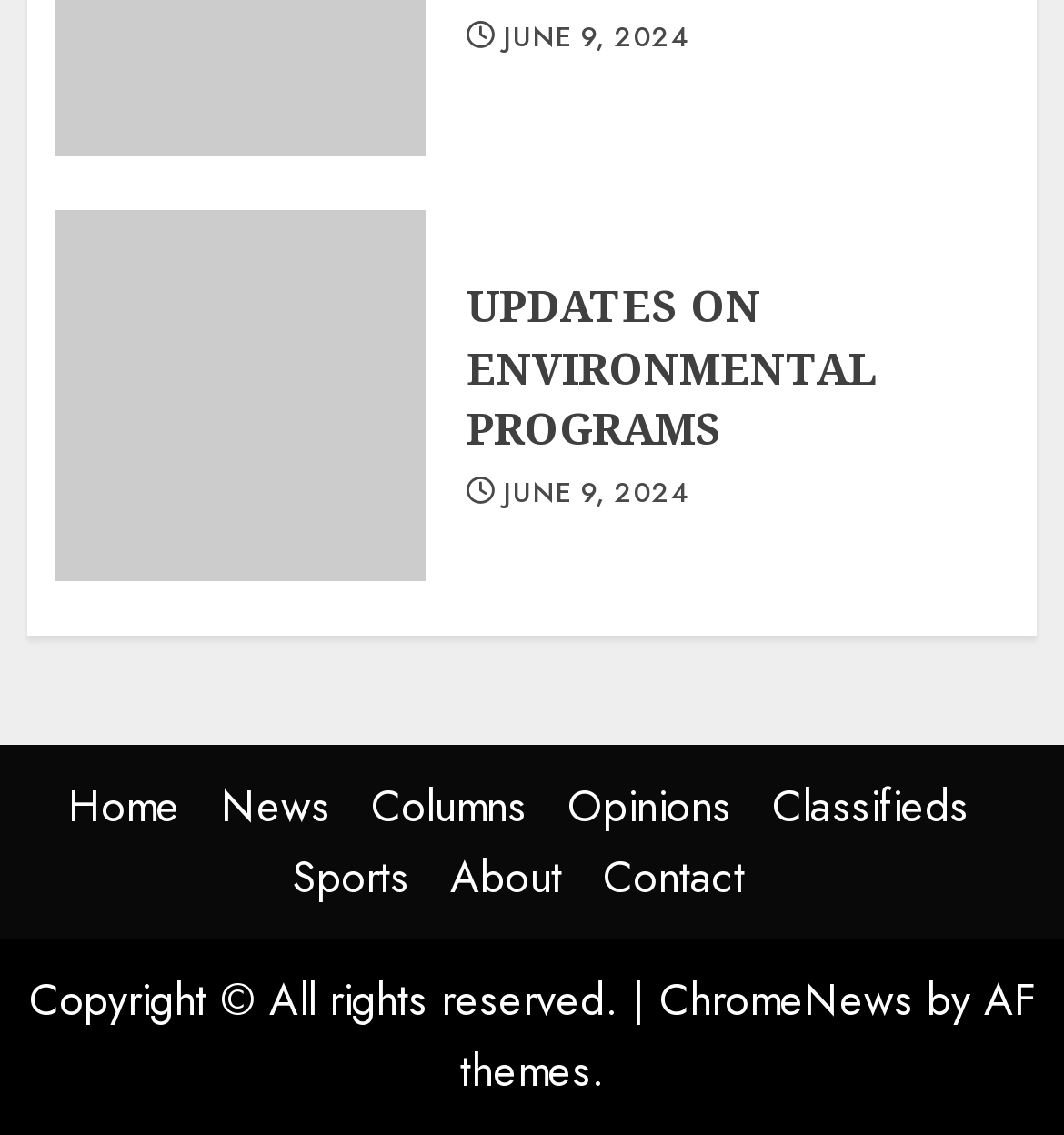What is the date mentioned on the webpage?
Look at the image and respond with a one-word or short phrase answer.

JUNE 9, 2024